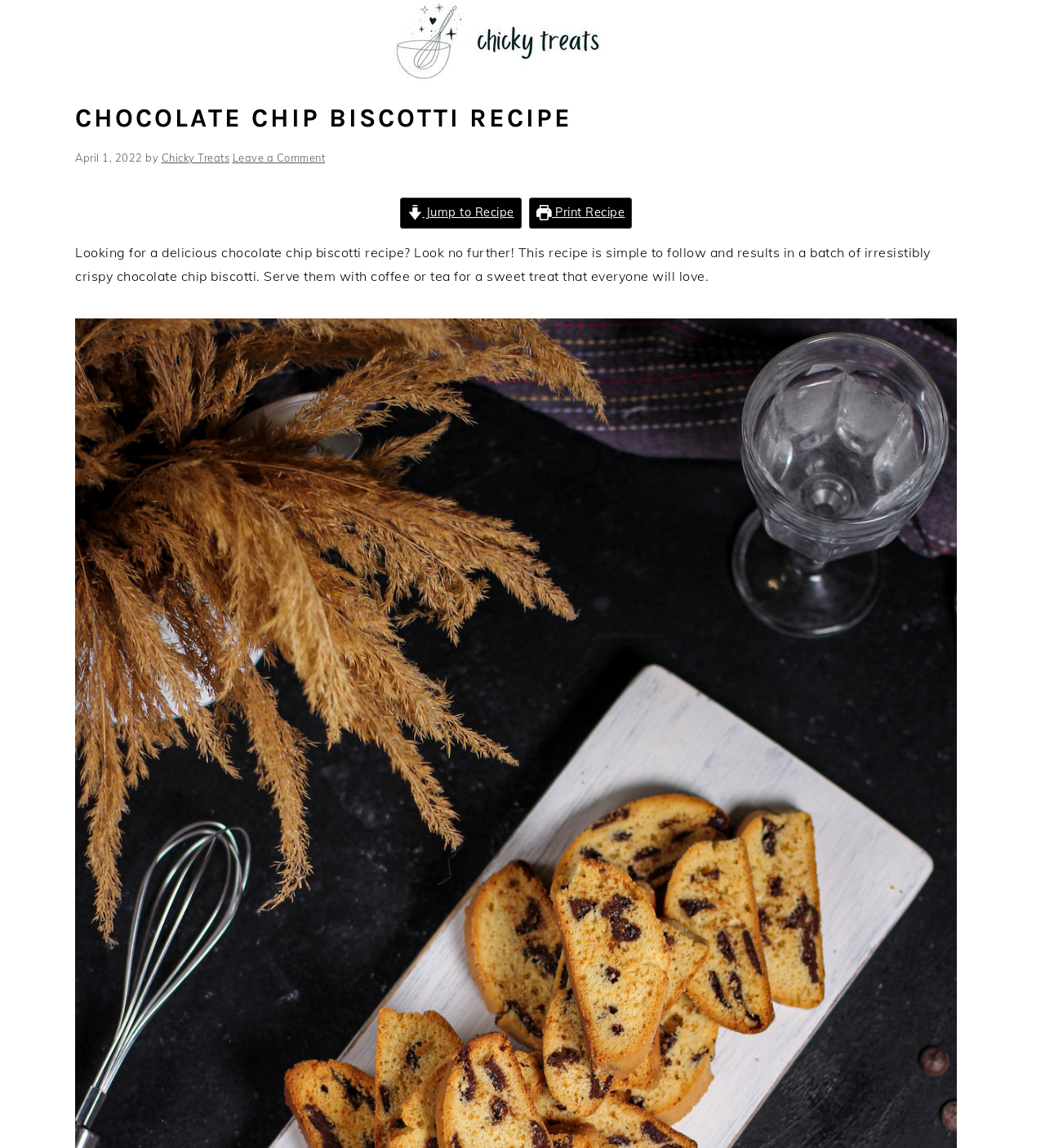Explain the contents of the webpage comprehensively.

This webpage is about a chocolate chip biscotti recipe. At the top left corner, there are two links, "Skip to main content" and "Skip to footer", which are not prominent. Below them, there is a logo "Chicky Treats" with an image, which is centered at the top of the page. 

Under the logo, there is a header section with a large heading "CHOCOLATE CHIP BISCOTTI RECIPE" and a timestamp "April 1, 2022" on the left side, followed by the author's name "Chicky Treats" and a "Leave a Comment" link. 

On the right side of the header section, there are three prominent links: "Jump to Recipe", "Print Recipe", each accompanied by a small icon. 

Below the header section, there is a brief introduction to the recipe, which describes the biscotti as "simple to follow" and "irresistibly crispy". This text is centered on the page and takes up a significant amount of space.